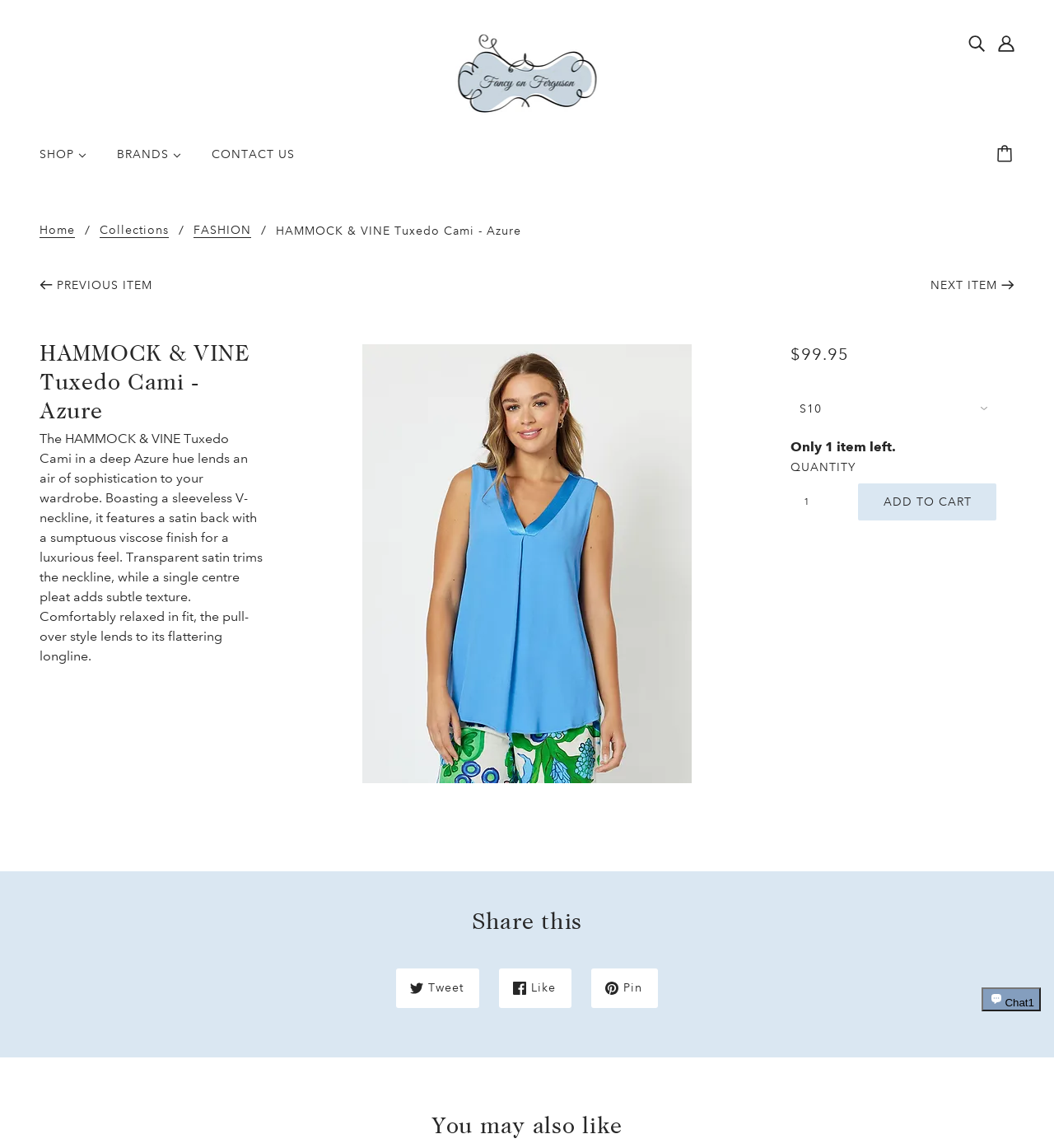What is the price of the HAMMOCK & VINE Tuxedo Cami?
Examine the image and give a concise answer in one word or a short phrase.

$99.95